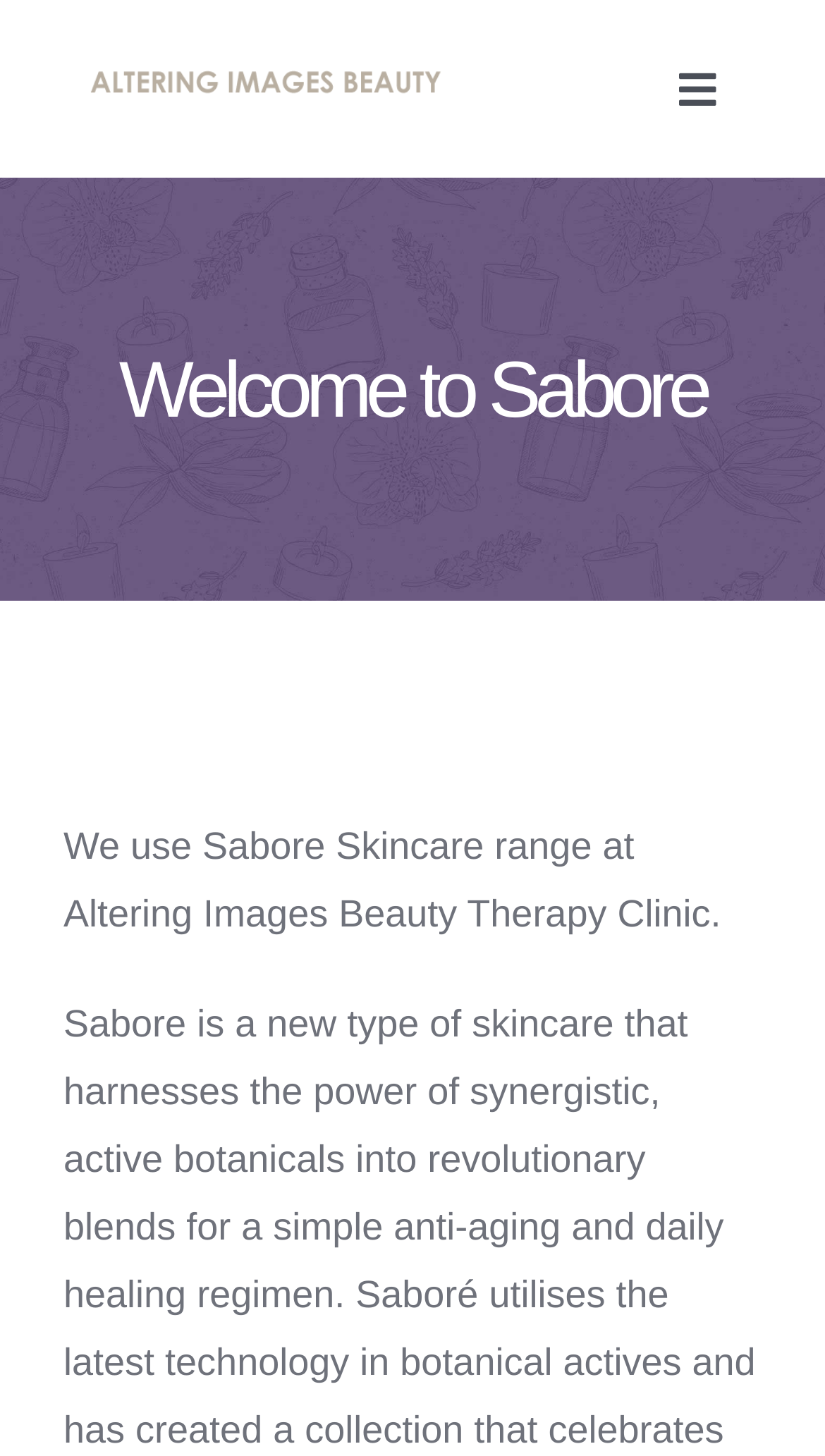Extract the top-level heading from the webpage and provide its text.

Welcome to Sabore